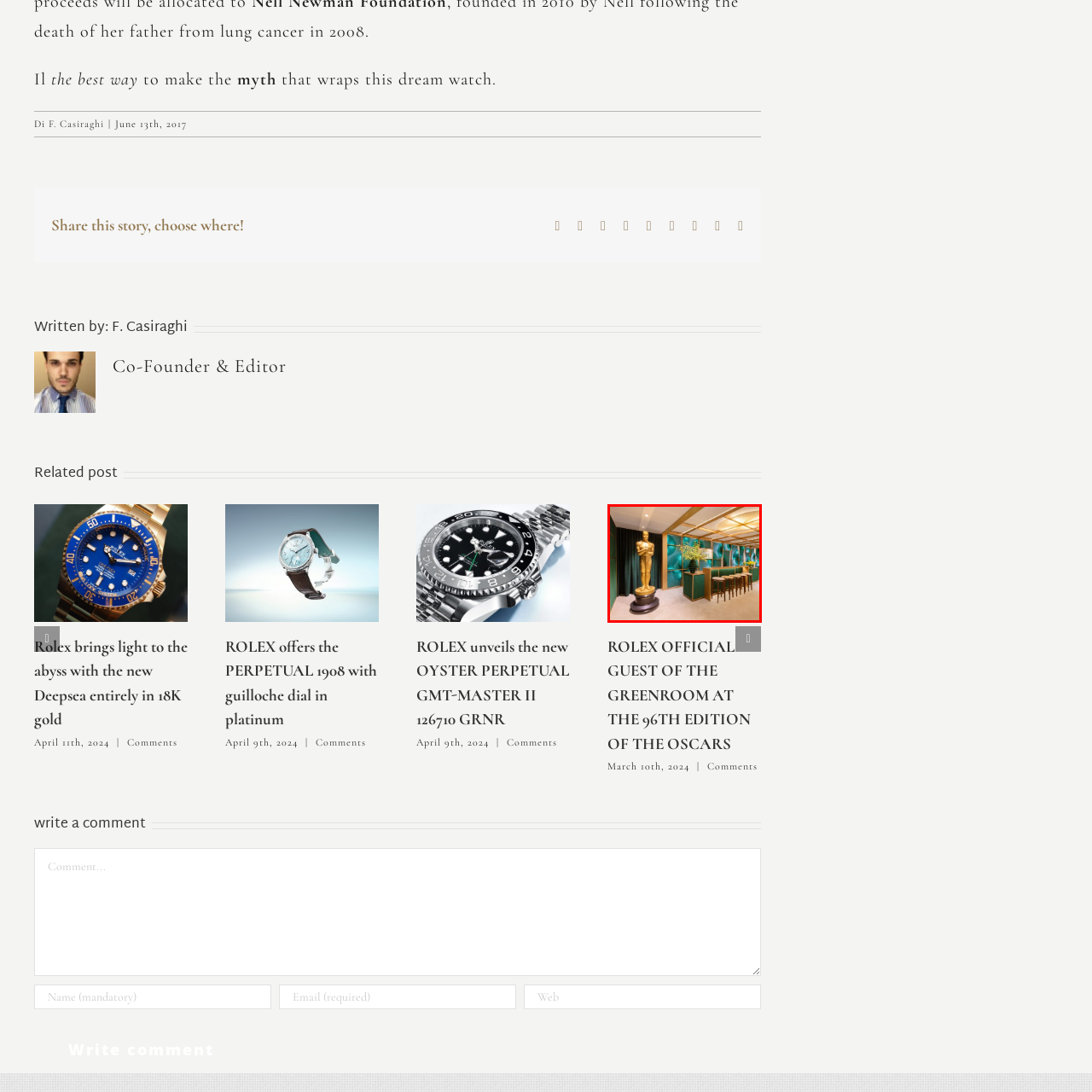Craft a detailed and vivid caption for the image that is highlighted by the red frame.

The image showcases an elegant interior design of the Greenroom at the 96th Academy Awards. At the center, a striking golden Oscar statue stands proudly on a black pedestal, symbolizing excellence in film. The backdrop features a combination of rich green walls adorned with stylish lighting and decorative elements, creating a luxurious atmosphere. To the right, a modern bar area is furnished with sleek high stools, complemented by tasteful floral arrangements, enhancing the inviting and sophisticated vibe of the space suited for stars and guests alike.